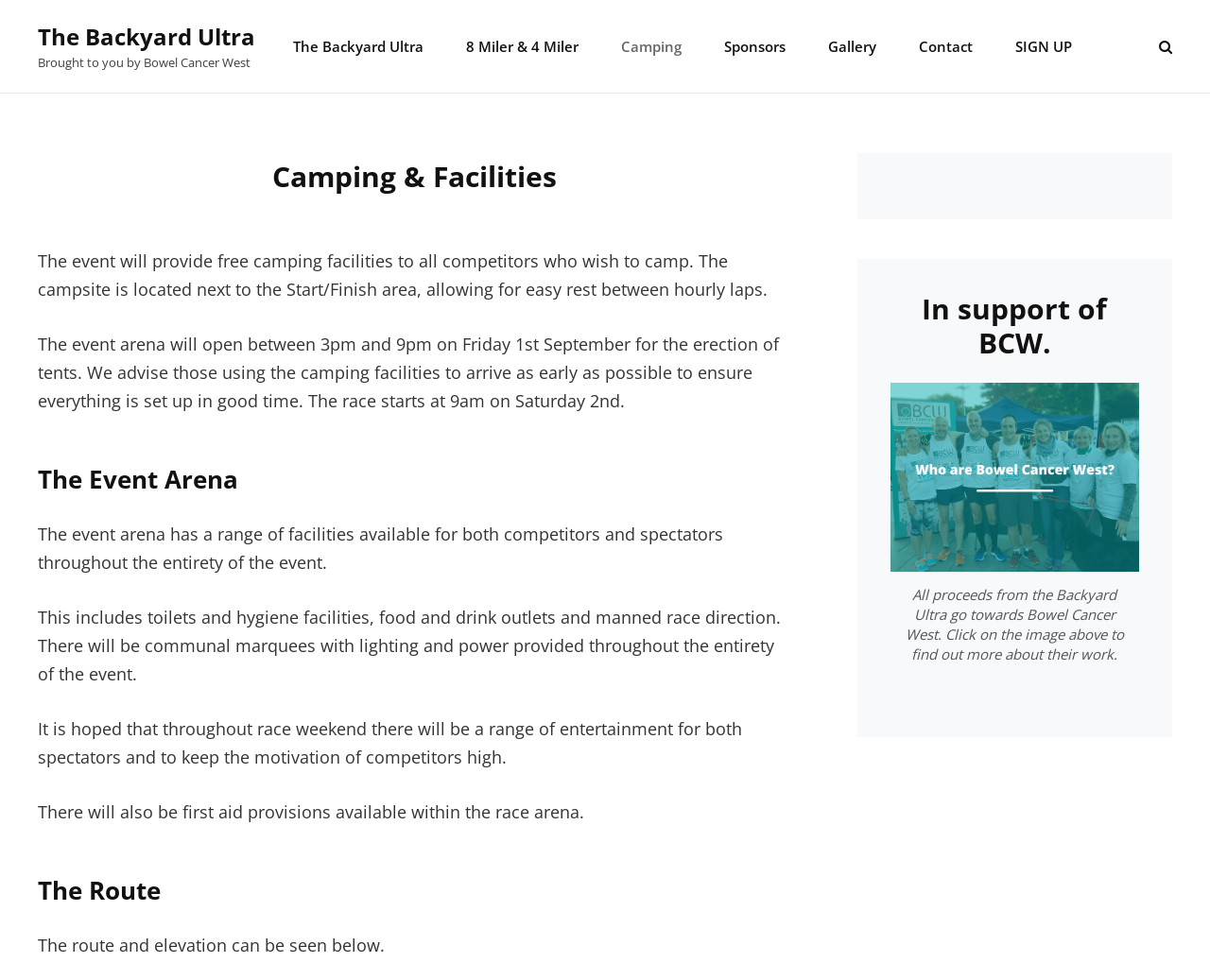What is provided to all competitors in the Ultra and 100 mile distance events?
Please answer the question with as much detail and depth as you can.

The webpage mentions that the event will provide free camping facilities to all competitors who wish to camp, as stated in the StaticText element with the text 'The event will provide free camping facilities to all competitors who wish to camp.'